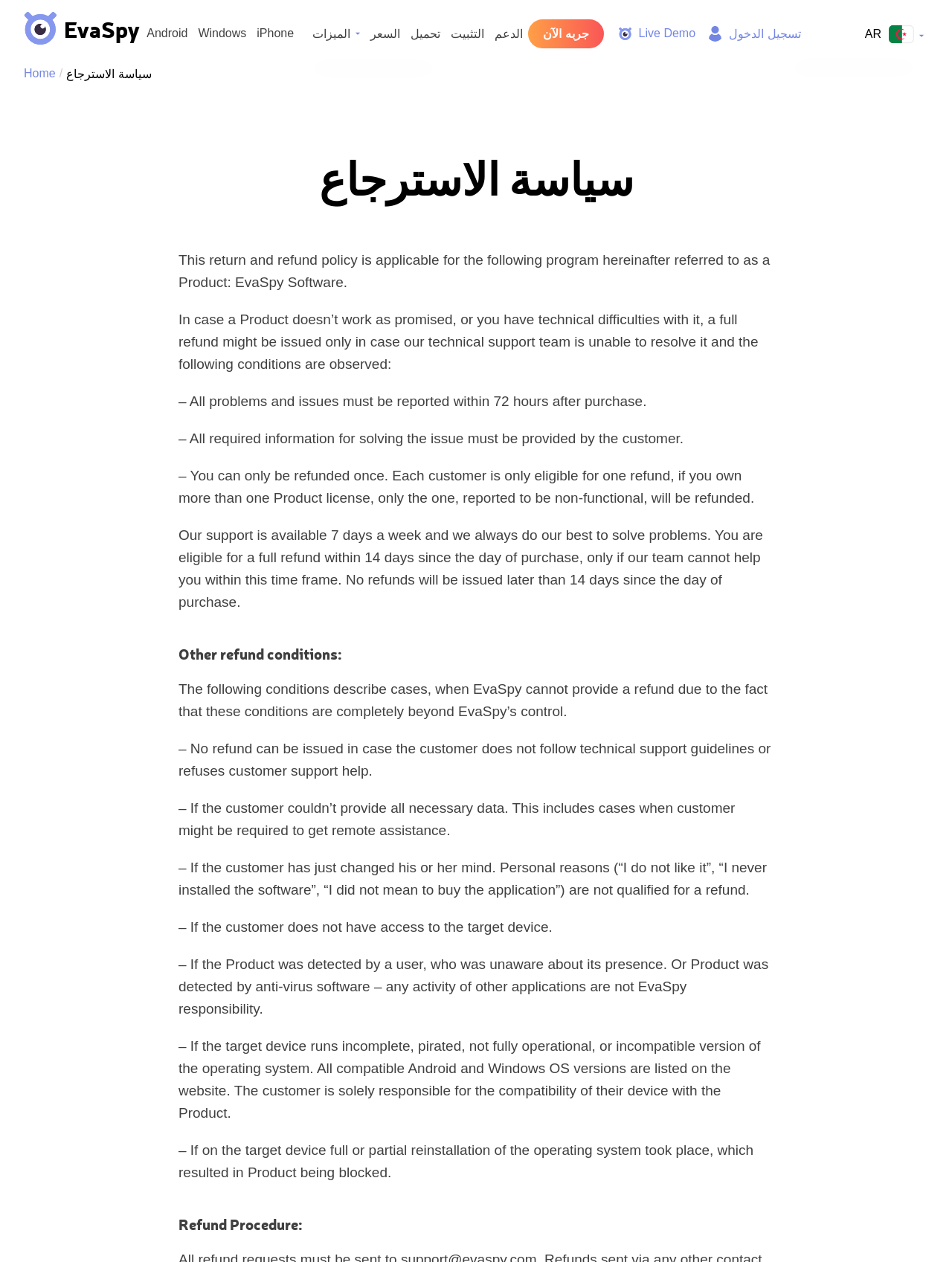Identify the bounding box for the described UI element. Provide the coordinates in (top-left x, top-left y, bottom-right x, bottom-right y) format with values ranging from 0 to 1: https://emailbrides.net/countries

None